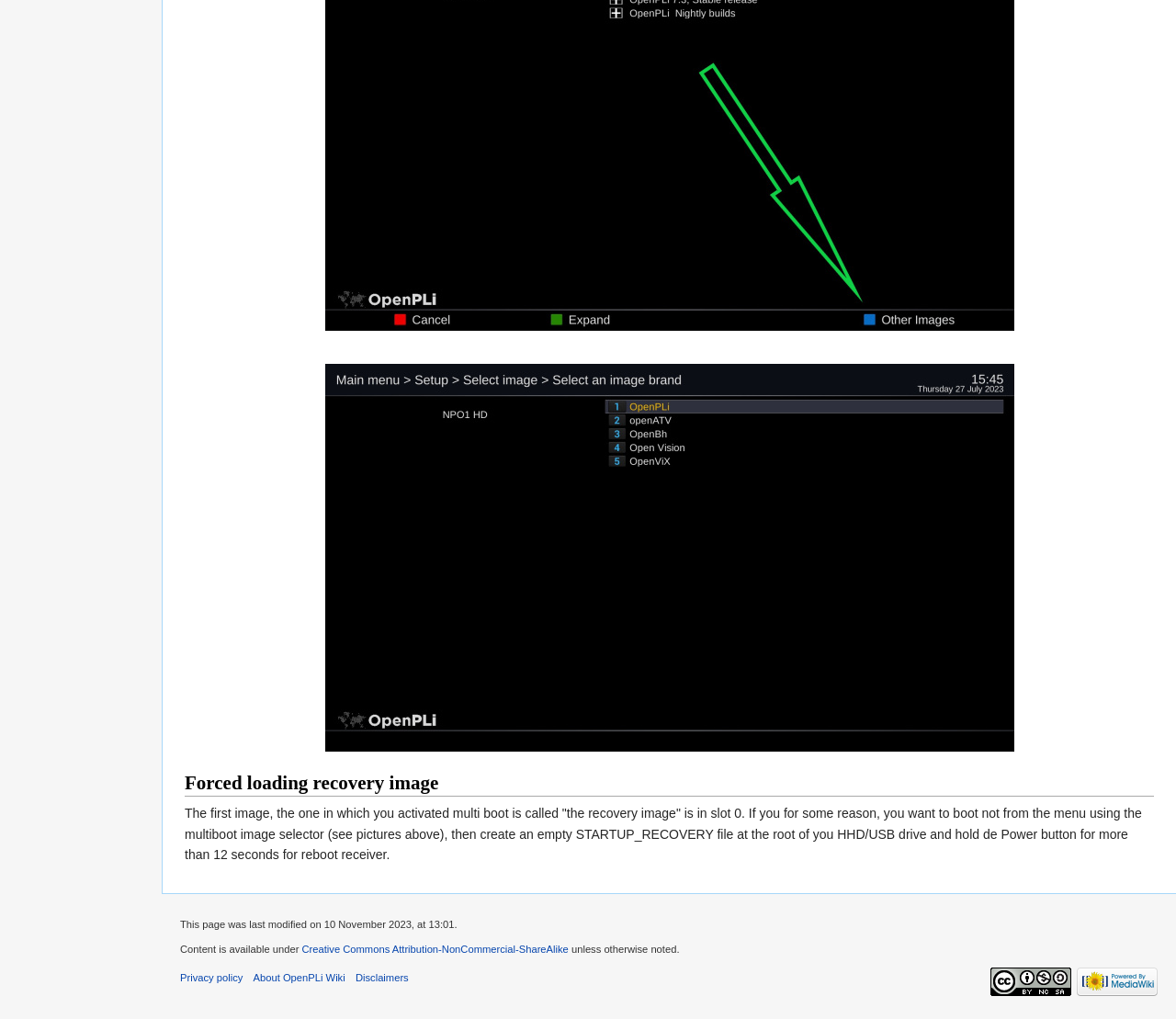What is the purpose of creating an empty STARTUP_RECOVERY file?
Answer the question with a detailed and thorough explanation.

According to the webpage, creating an empty STARTUP_RECOVERY file at the root of the HDD/USB drive allows the user to boot not from the menu using the multiboot image selector, and instead, boot from the recovery image by holding the Power button for more than 12 seconds for reboot receiver.